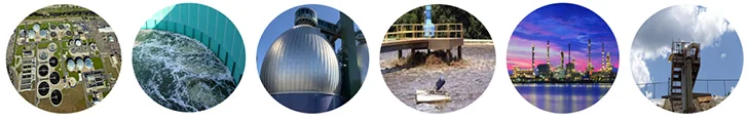Using the information shown in the image, answer the question with as much detail as possible: What is the ultimate goal of these water management technologies?

The caption emphasizes that these technologies play a crucial role in preserving water quality by effectively oxygenating wastewater, stabilizing sludge, and supporting aquatic ecosystems in rivers, lakes, and fish ponds, which suggests that the ultimate goal is to maintain the quality of water in various bodies.